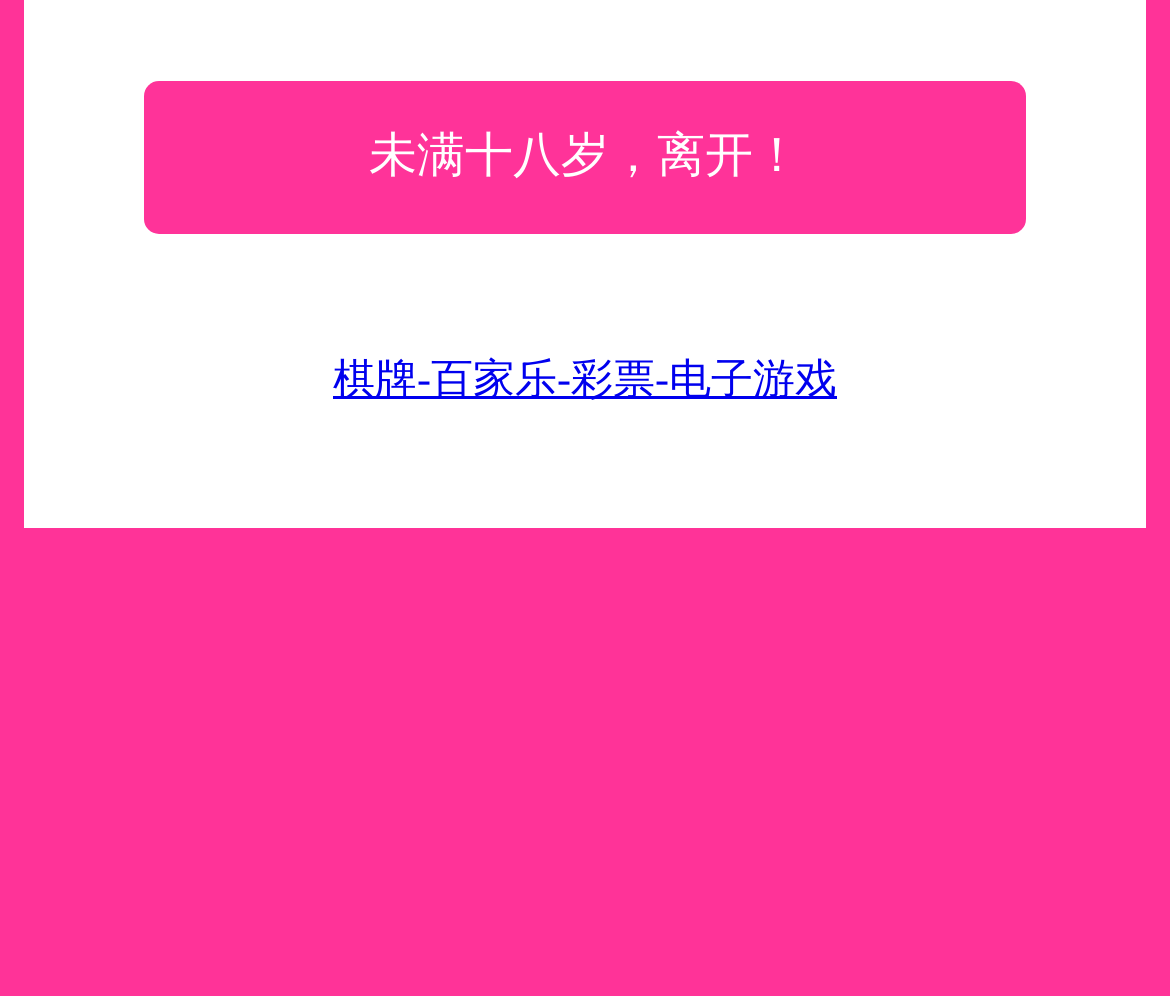Bounding box coordinates are specified in the format (top-left x, top-left y, bottom-right x, bottom-right y). All values are floating point numbers bounded between 0 and 1. Please provide the bounding box coordinate of the region this sentence describes: 未满十八岁，离开！

[0.123, 0.081, 0.877, 0.235]